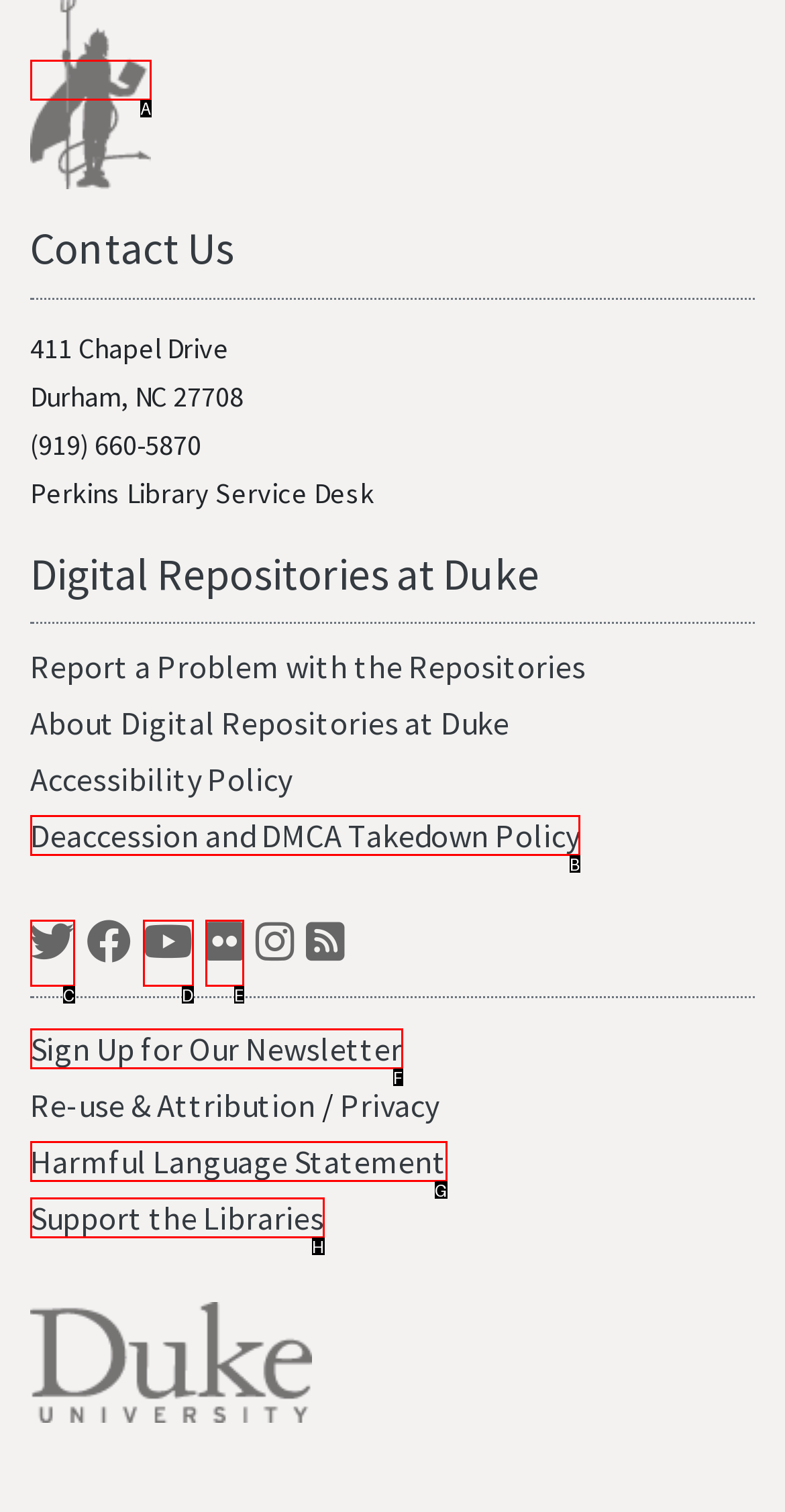Given the element description: Harmful Language Statement
Pick the letter of the correct option from the list.

G